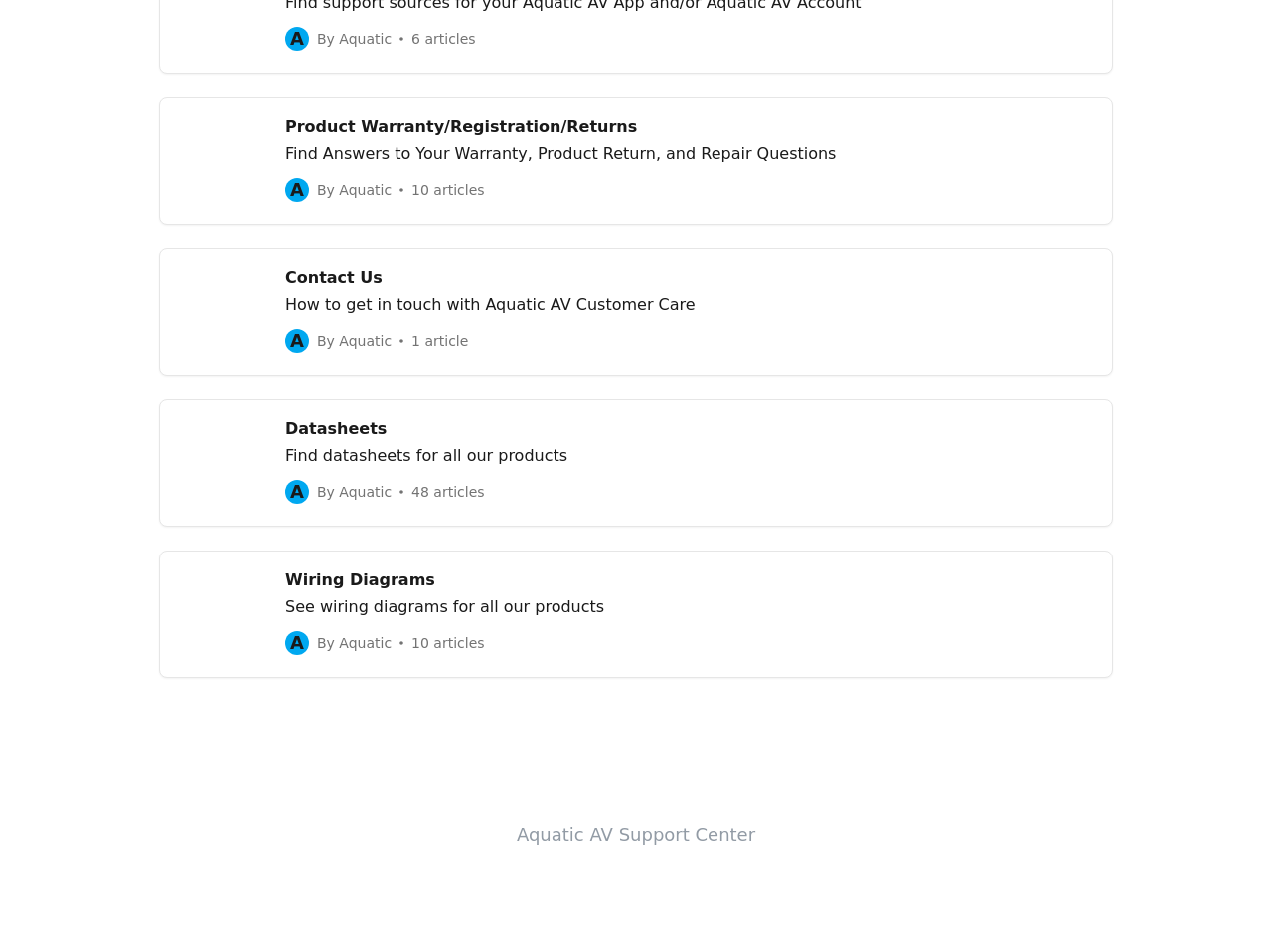Provide the bounding box coordinates for the UI element described in this sentence: "Aquatic AV Support Center". The coordinates should be four float values between 0 and 1, i.e., [left, top, right, bottom].

[0.406, 0.865, 0.594, 0.887]